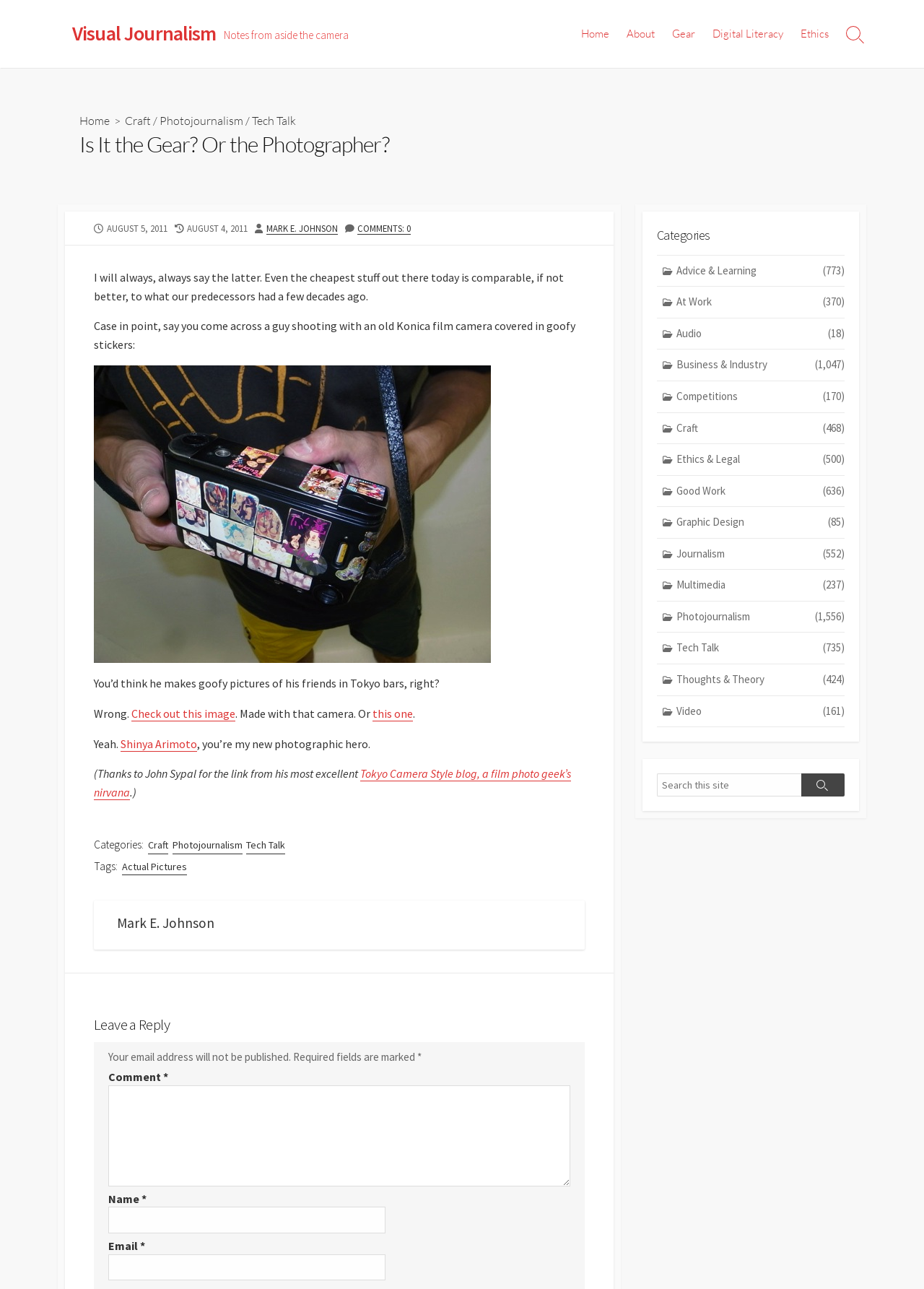Please locate the bounding box coordinates for the element that should be clicked to achieve the following instruction: "Leave a reply". Ensure the coordinates are given as four float numbers between 0 and 1, i.e., [left, top, right, bottom].

[0.102, 0.787, 0.633, 0.804]